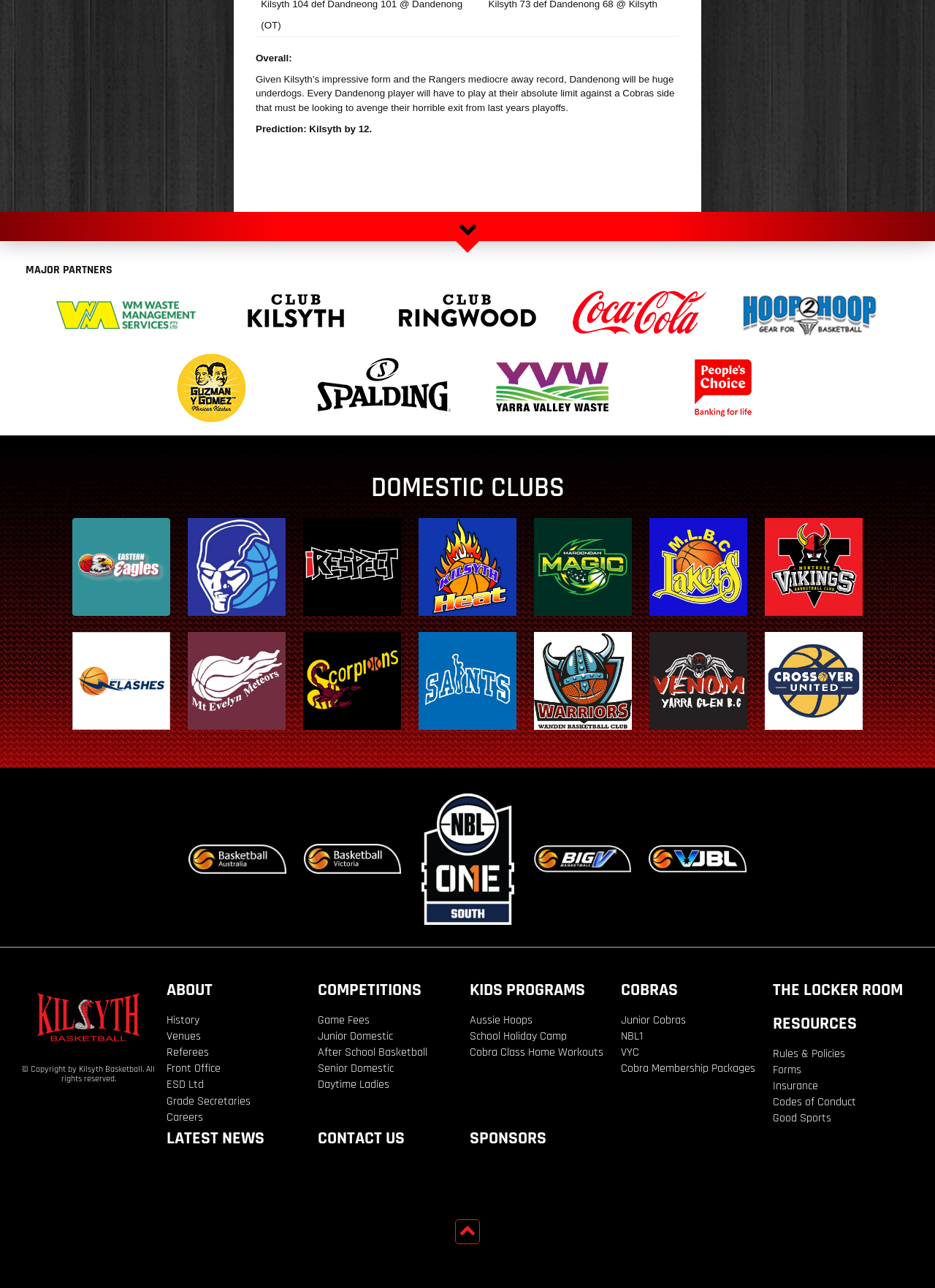Please indicate the bounding box coordinates of the element's region to be clicked to achieve the instruction: "Learn more about 'History'". Provide the coordinates as four float numbers between 0 and 1, i.e., [left, top, right, bottom].

[0.178, 0.787, 0.213, 0.797]